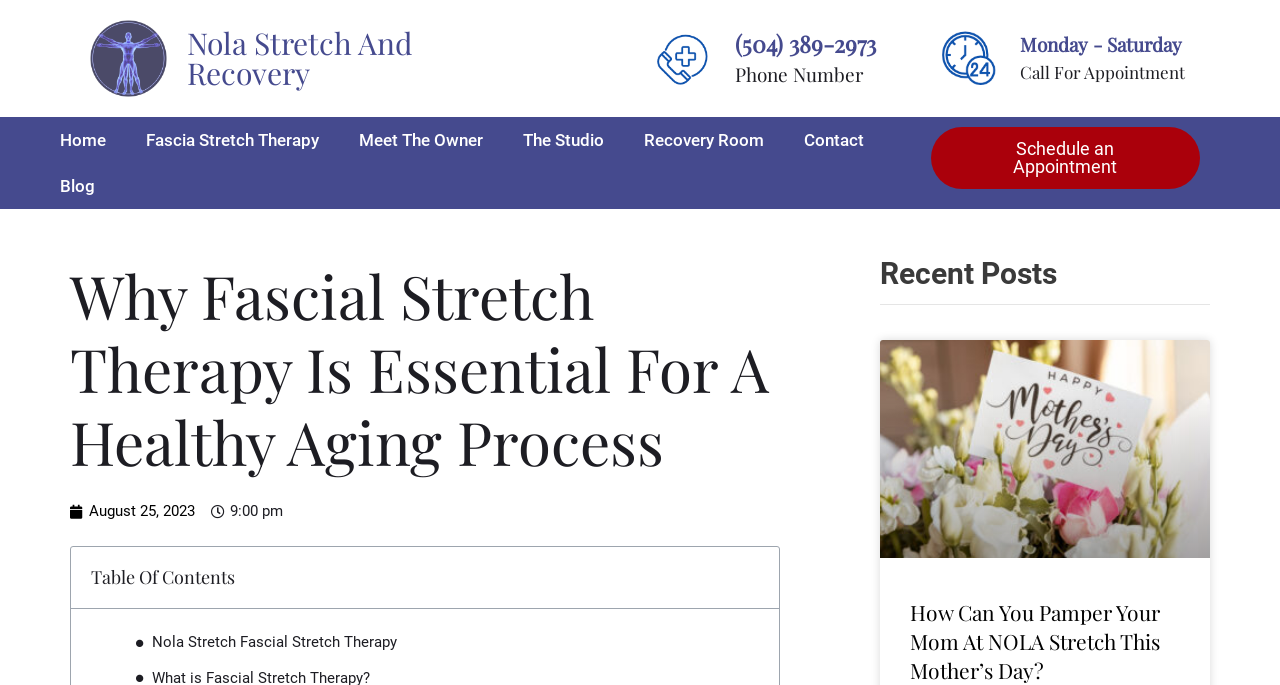What is the phone number of NOLA Stretch?
Provide a detailed answer to the question, using the image to inform your response.

I found the phone number by looking at the heading element '(504) 389-2973' which is also a link, and it is located at the top of the webpage.